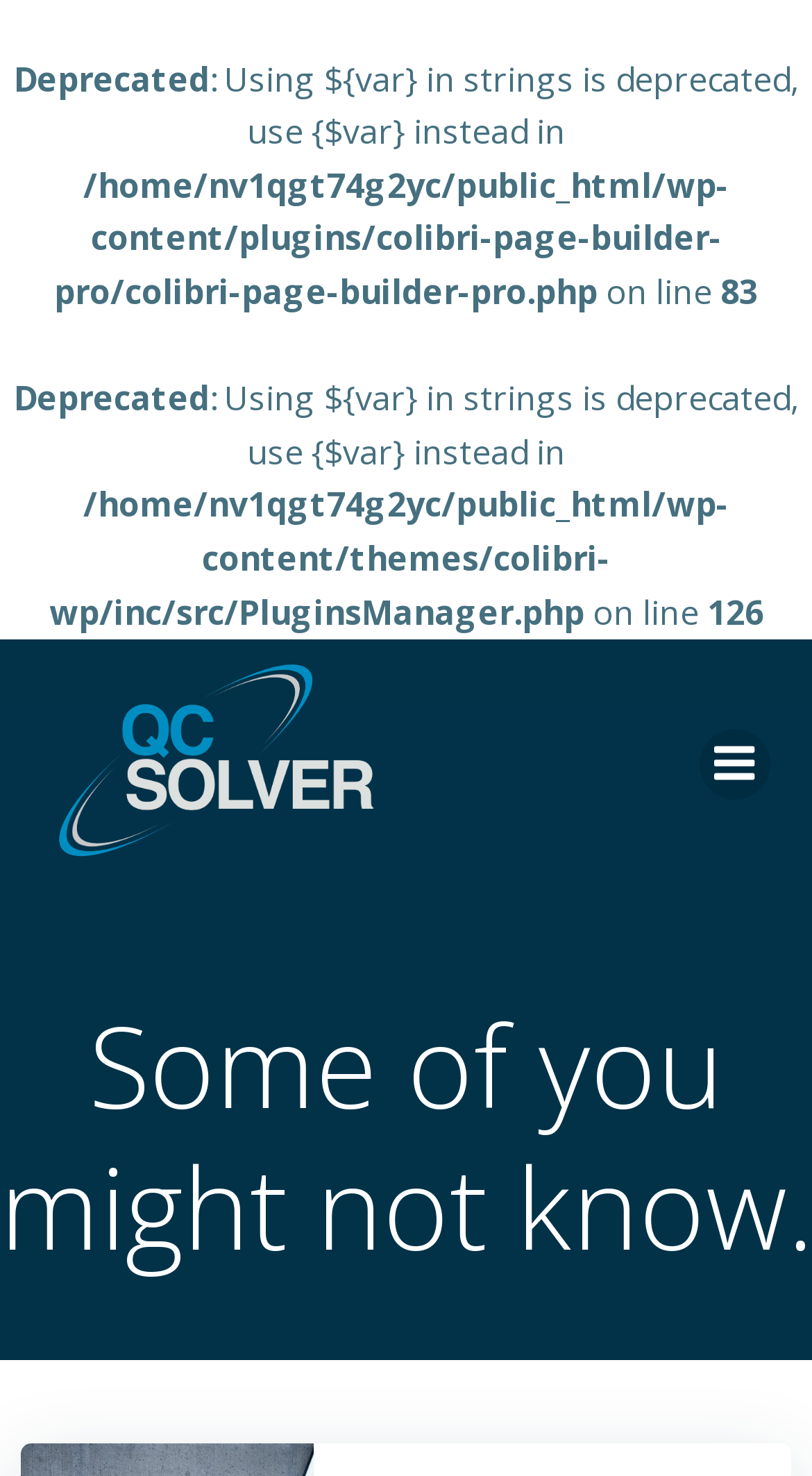Answer briefly with one word or phrase:
What is the purpose of the link 'Skip to content'?

Accessibility